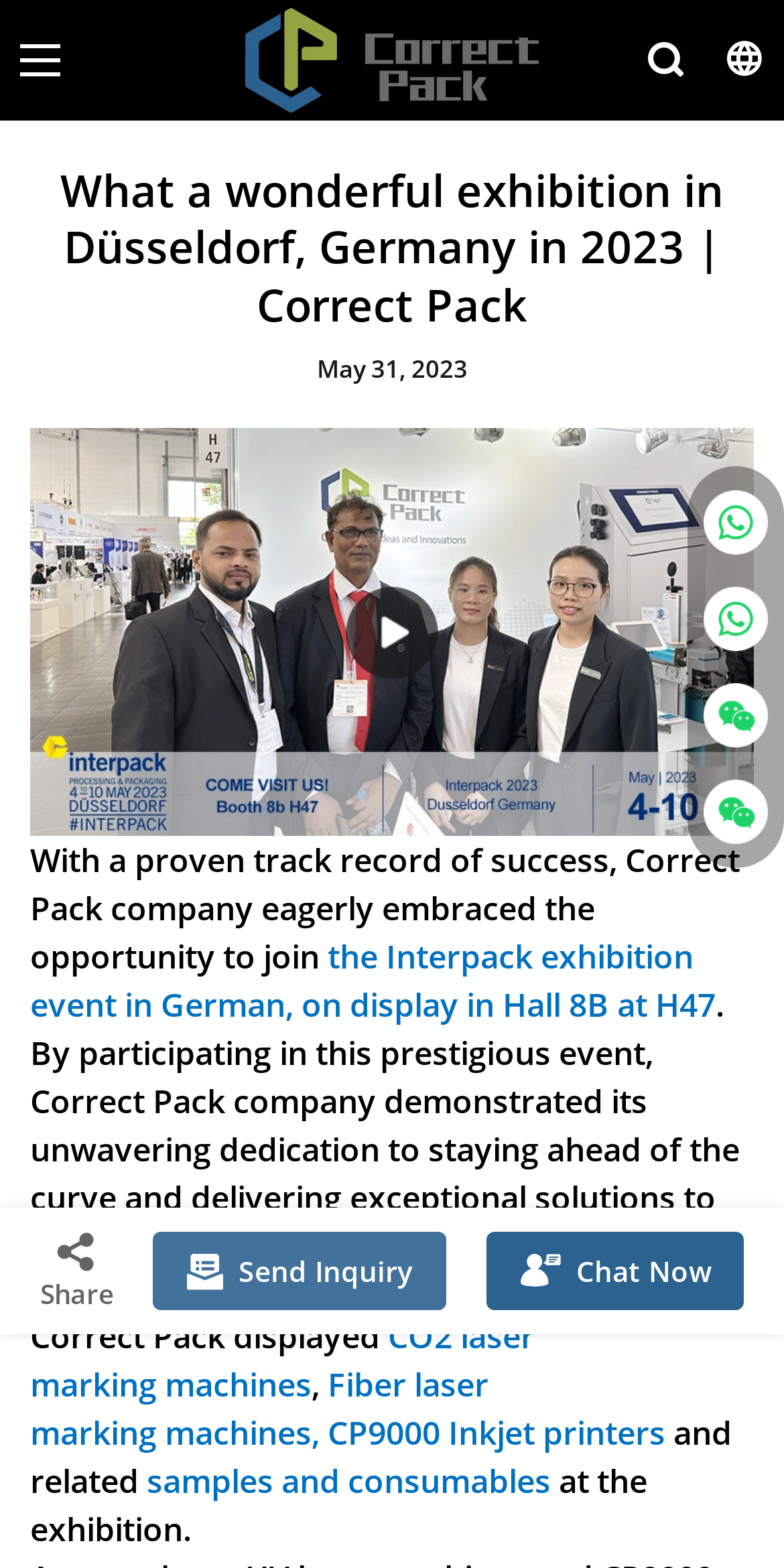Give a concise answer of one word or phrase to the question: 
What type of machines did Correct Pack display at the exhibition?

Laser marking machines and inkjet printers